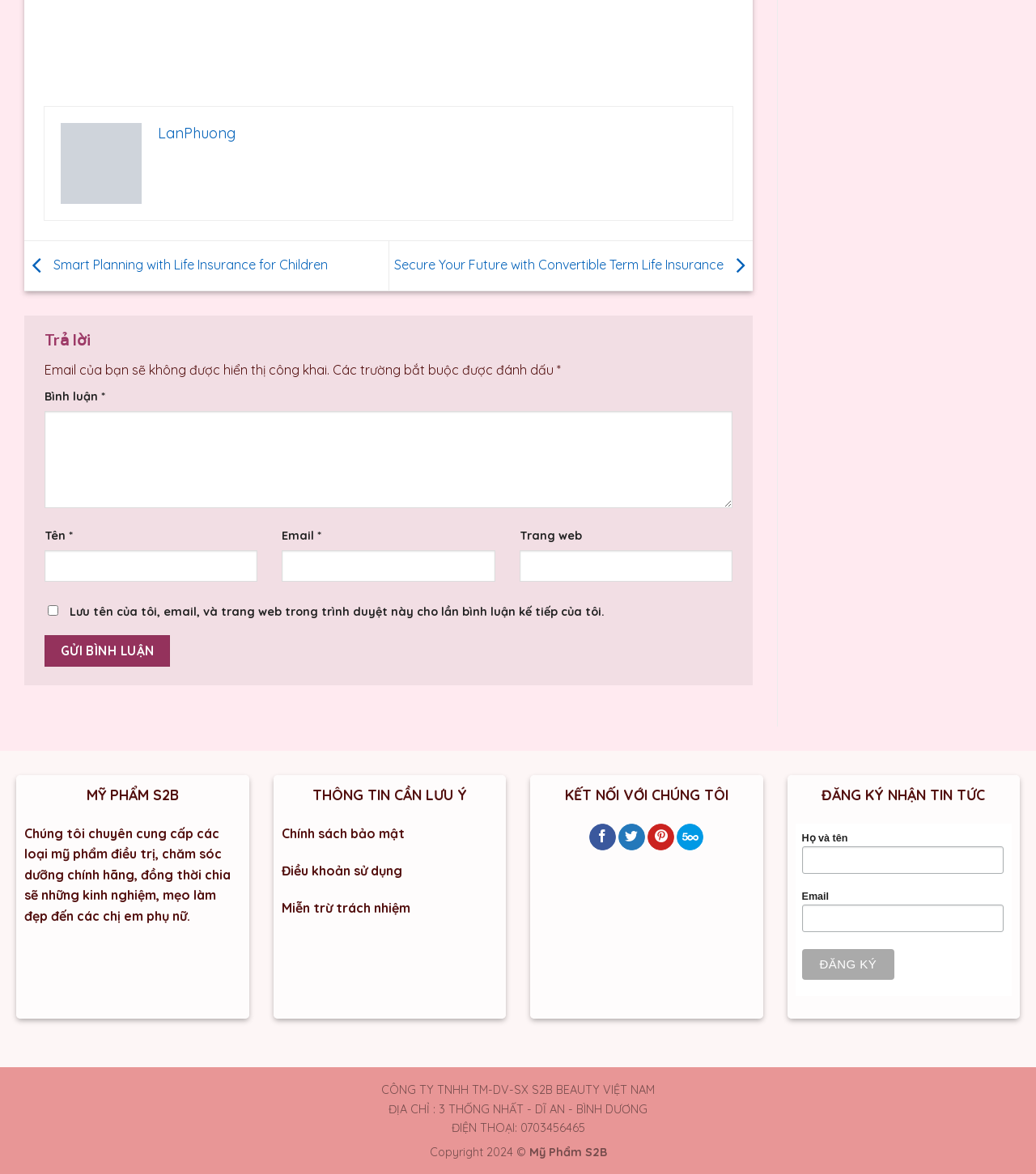What is the purpose of the form at the bottom of the webpage?
Based on the image, give a one-word or short phrase answer.

To register for news